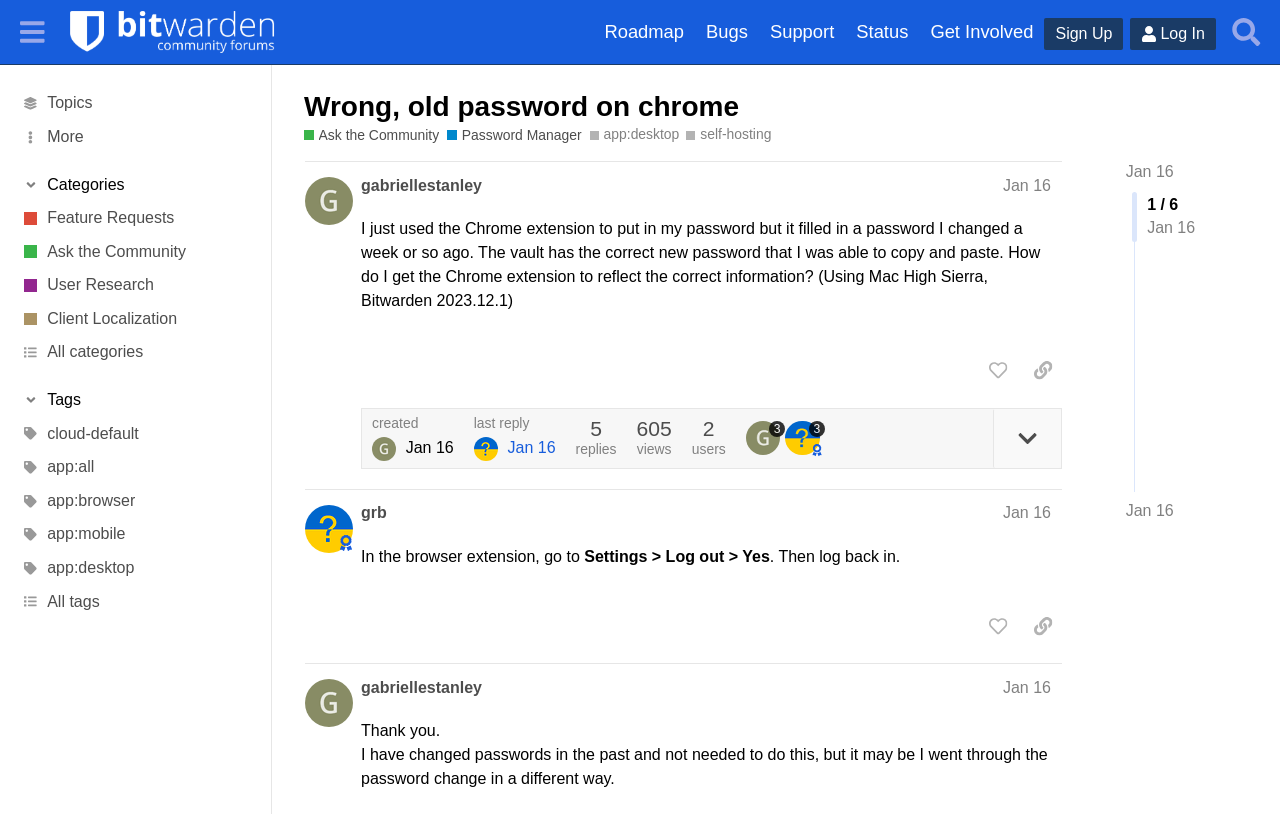From the given element description: "Ask the Community", find the bounding box for the UI element. Provide the coordinates as four float numbers between 0 and 1, in the order [left, top, right, bottom].

[0.0, 0.289, 0.212, 0.33]